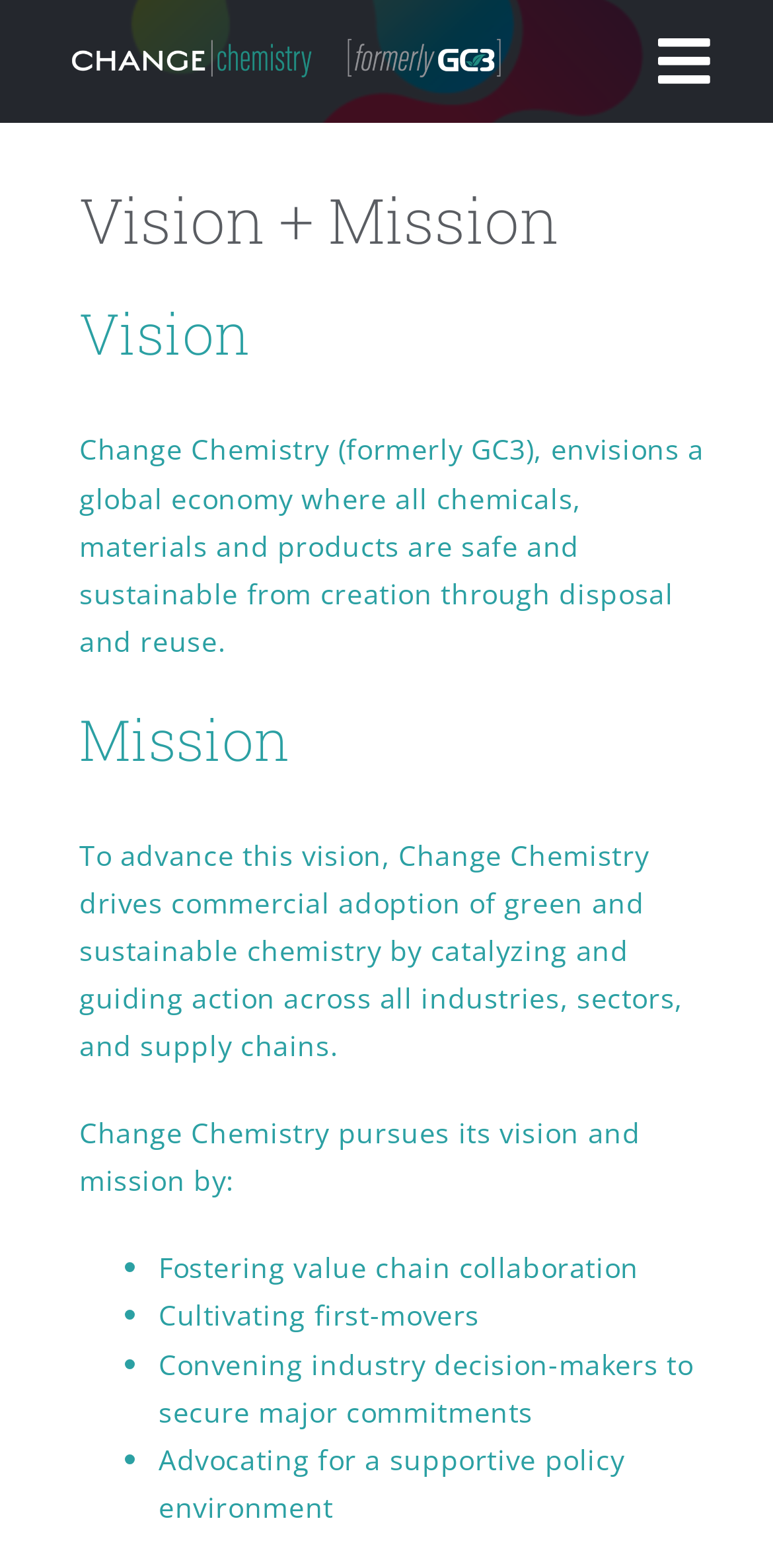How many ways does Change Chemistry pursue its vision and mission?
Please analyze the image and answer the question with as much detail as possible.

The webpage lists four ways Change Chemistry pursues its vision and mission, which are: fostering value chain collaboration, cultivating first-movers, convening industry decision-makers to secure major commitments, and advocating for a supportive policy environment.